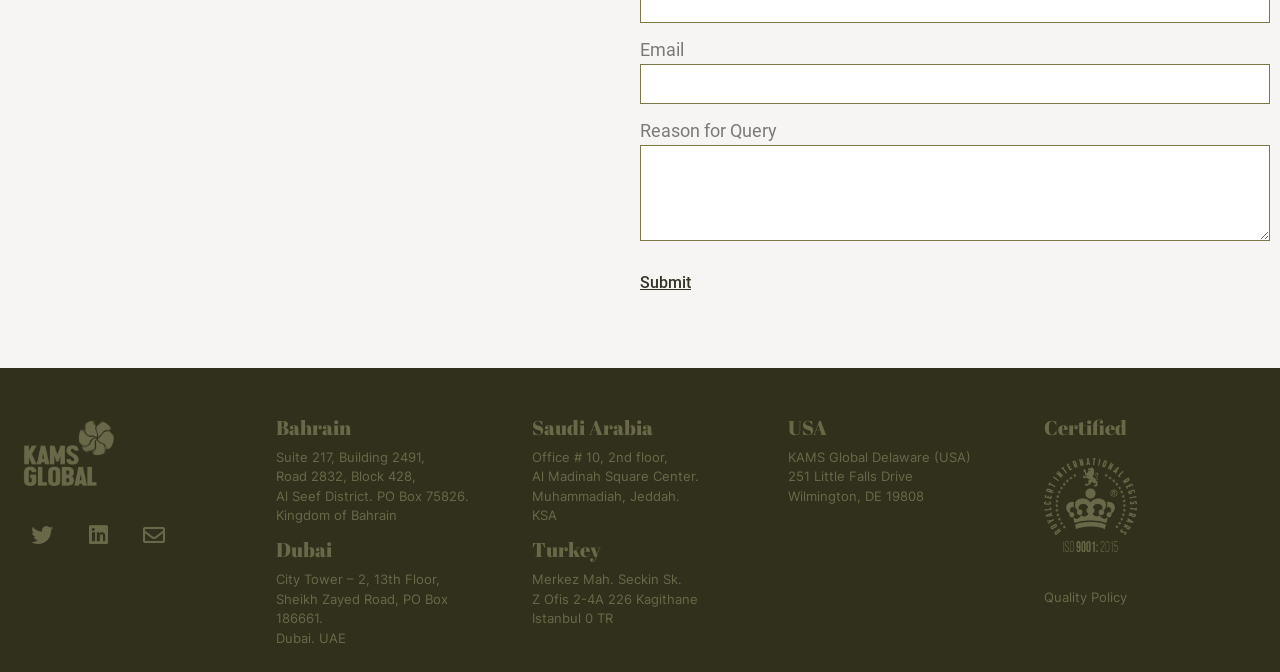Please provide a comprehensive answer to the question below using the information from the image: What is the address of the office in Dubai?

The address of the office in Dubai can be found in the section of the webpage dedicated to Dubai, which lists the address as City Tower – 2, 13th Floor, Sheikh Zayed Road, PO Box 186661.